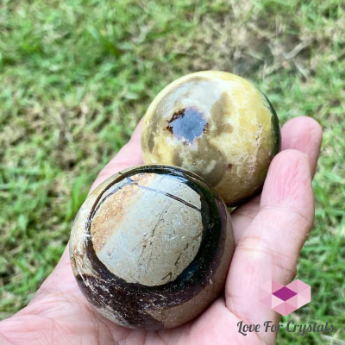Refer to the image and answer the question with as much detail as possible: What is the color of the grass in the background?

The caption describes the backdrop as a 'natural grassy backdrop', implying that the grass is a natural green color, which is a typical color associated with grass.